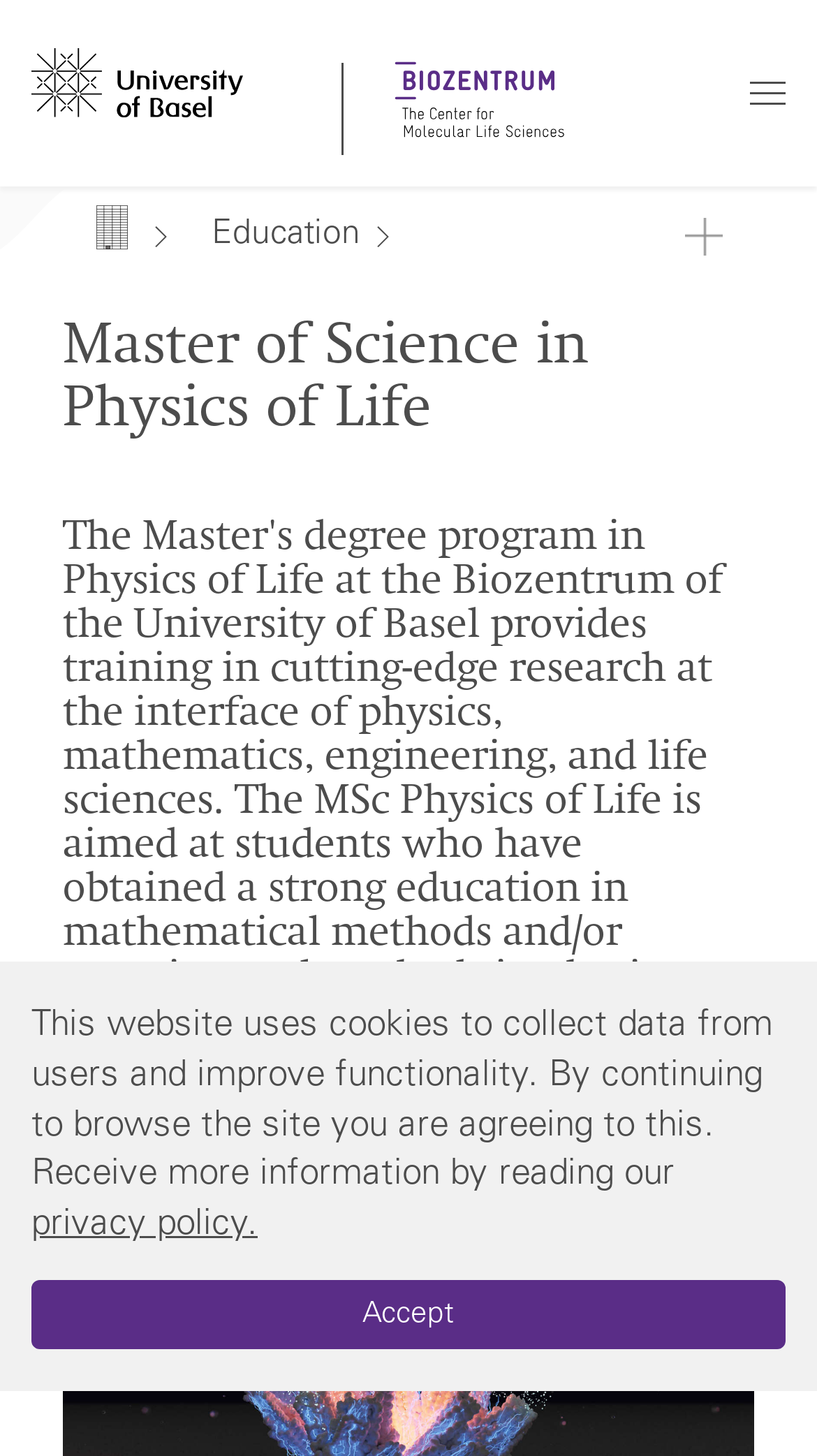Highlight the bounding box of the UI element that corresponds to this description: "Accept".

[0.038, 0.879, 0.962, 0.927]